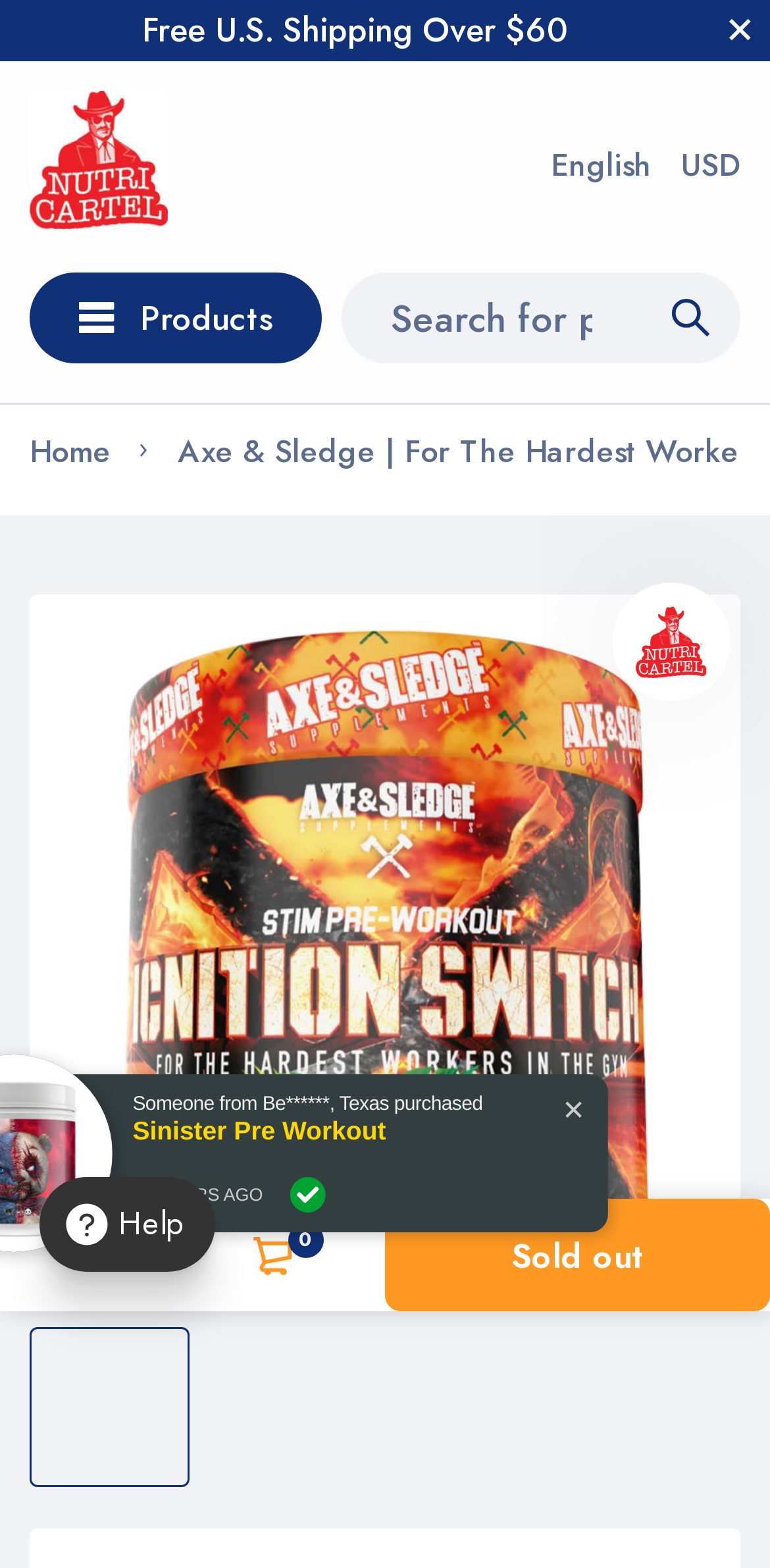Please provide a detailed answer to the question below by examining the image:
What is the purpose of the textbox at the top of the webpage?

The textbox is located at the top of the webpage, and it has a placeholder text 'Search for products...', indicating that it is used for searching products on the website.